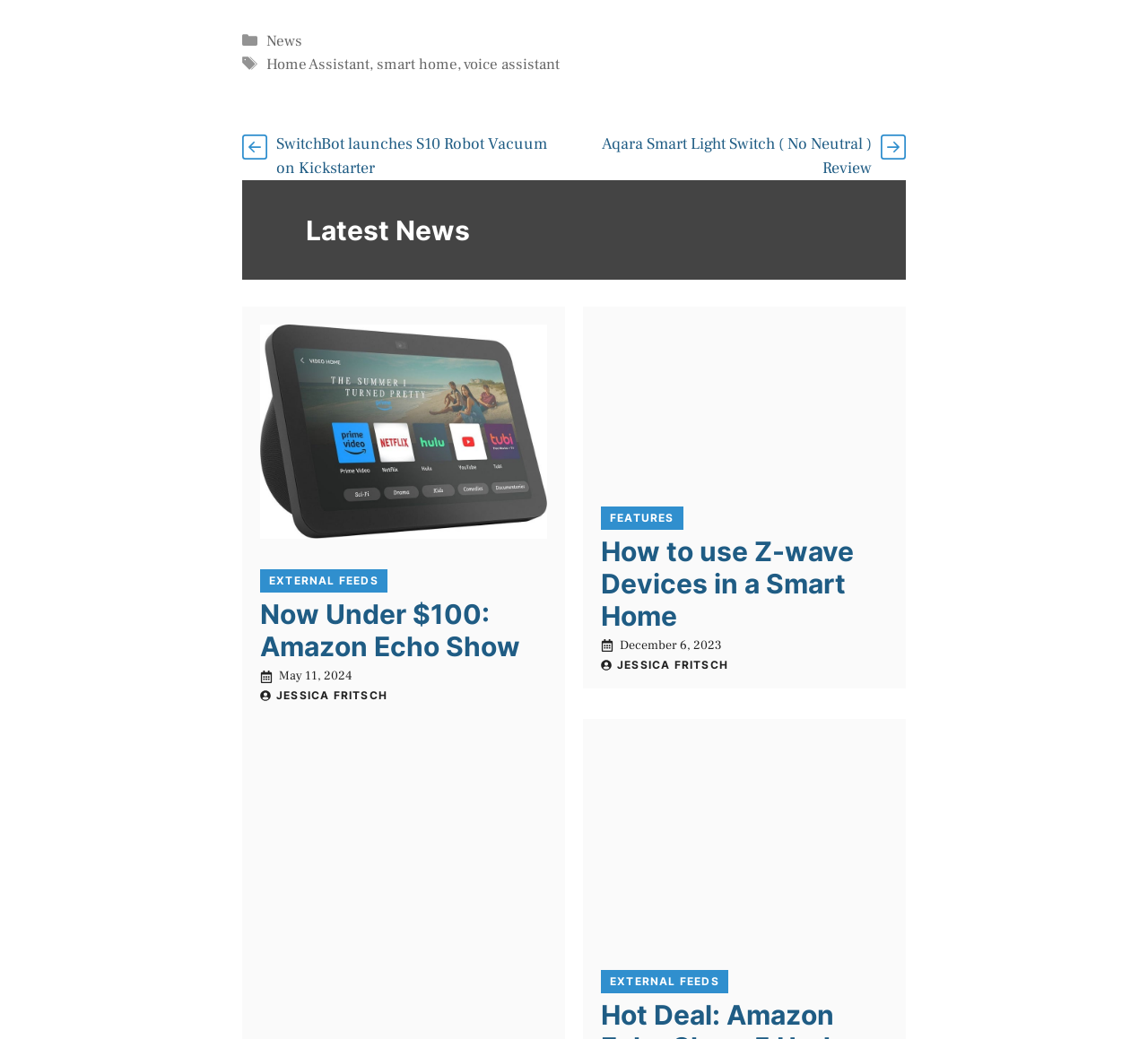Provide a one-word or short-phrase response to the question:
What is the category of the first link in the footer?

News